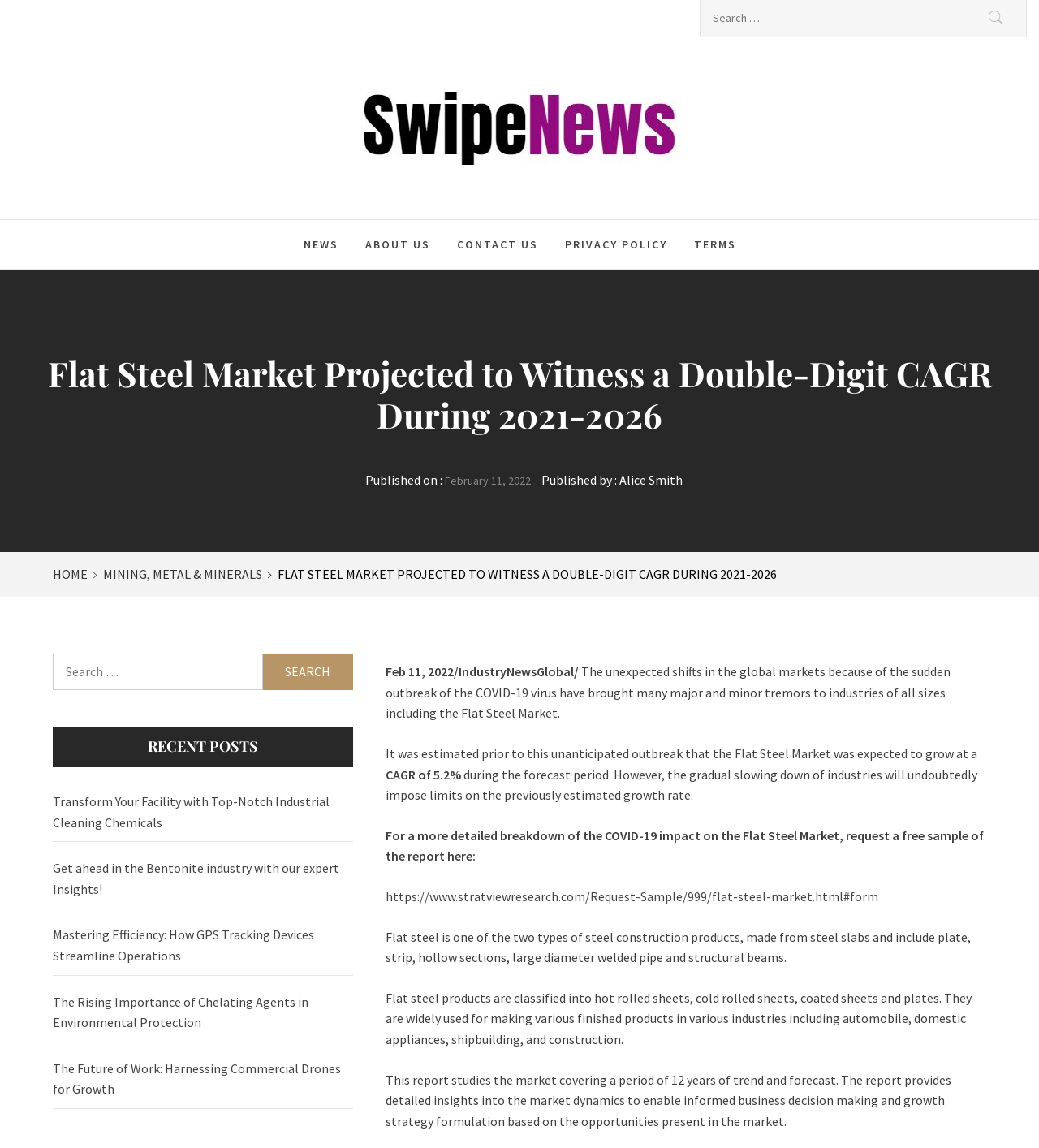Indicate the bounding box coordinates of the clickable region to achieve the following instruction: "Search for something."

[0.674, 0.0, 0.988, 0.032]